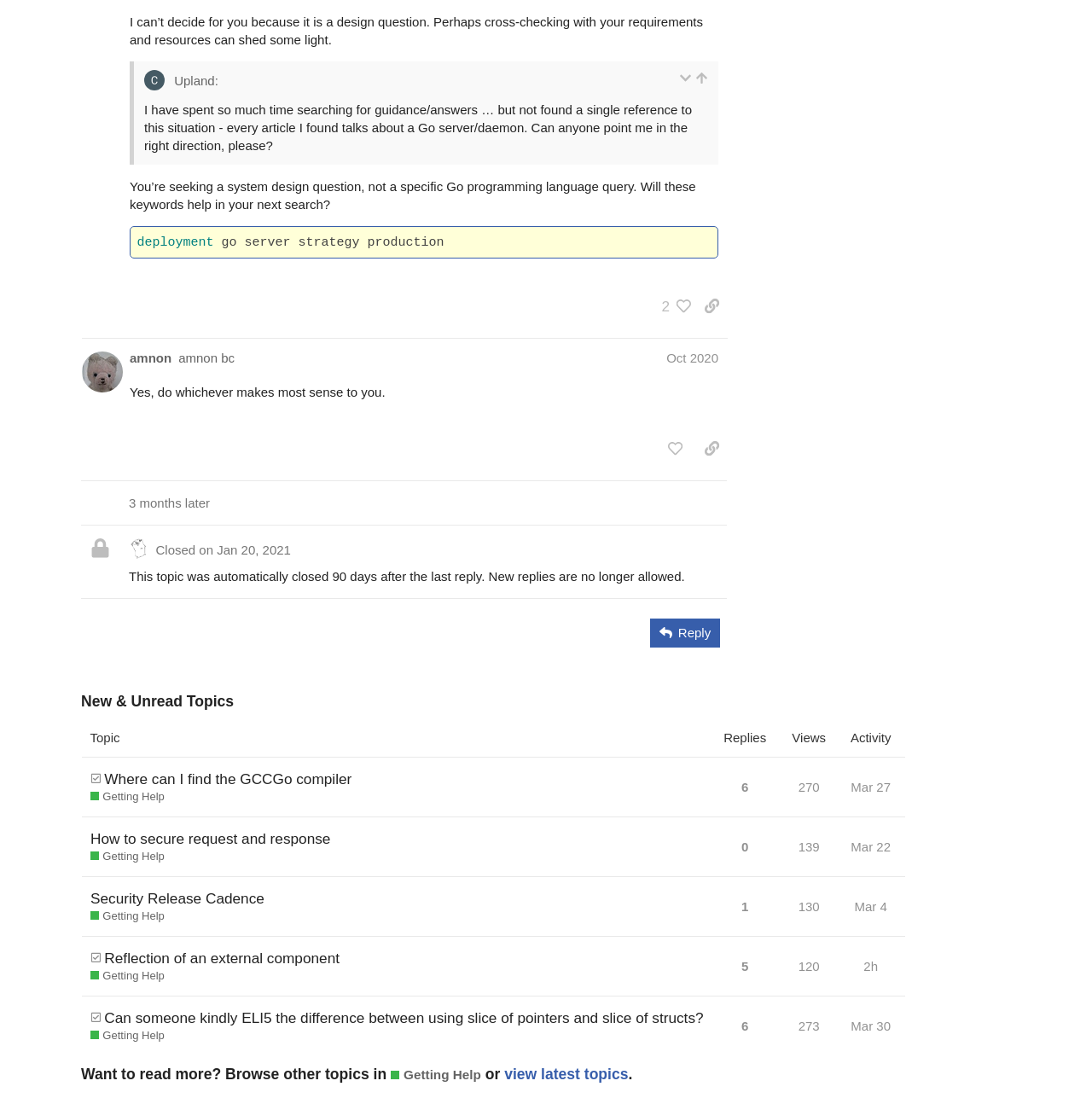How many posts are there in this topic?
Using the image, give a concise answer in the form of a single word or short phrase.

4